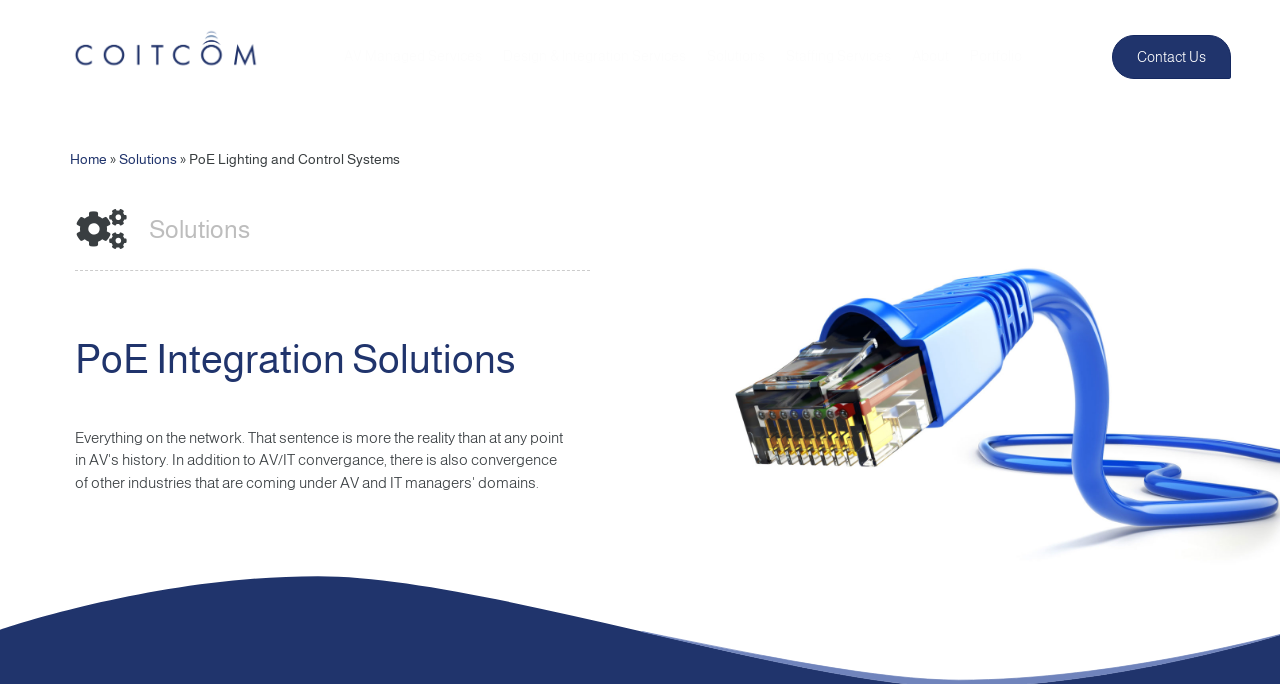Given the element description Design & Integration Services, specify the bounding box coordinates of the corresponding UI element in the format (top-left x, top-left y, bottom-right x, bottom-right y). All values must be between 0 and 1.

[0.385, 0.054, 0.544, 0.112]